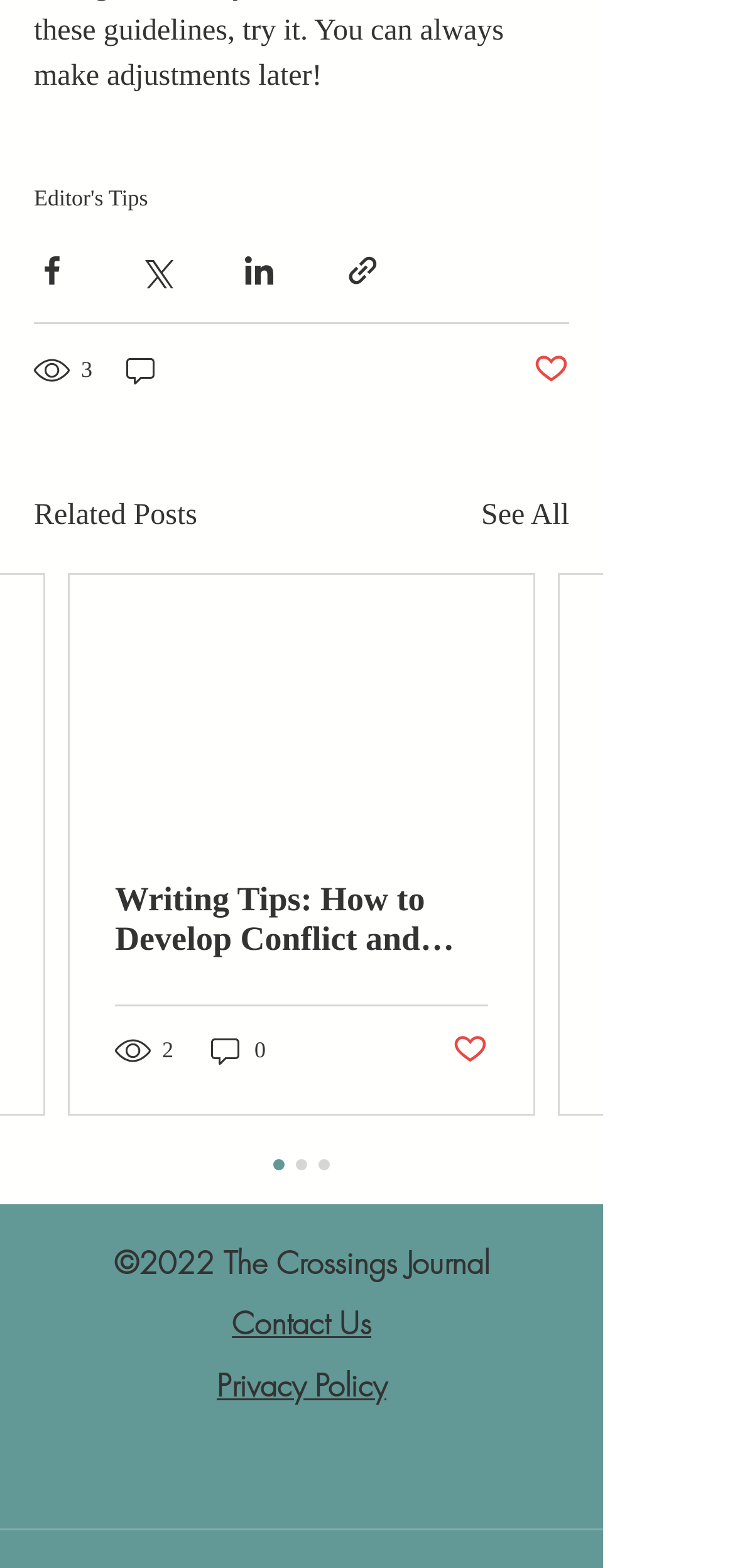Please identify the bounding box coordinates of the clickable area that will allow you to execute the instruction: "Contact Us".

[0.315, 0.831, 0.505, 0.857]